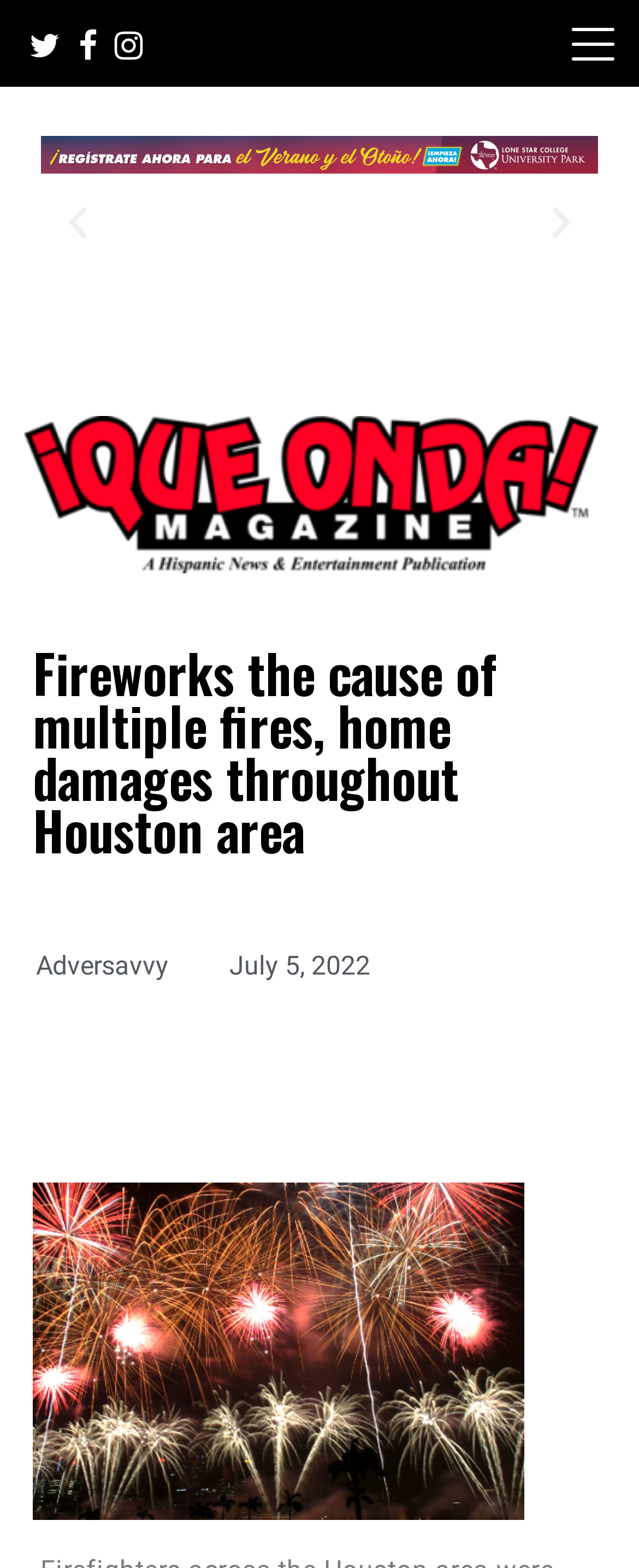From the webpage screenshot, identify the region described by parent_node: Right Islam. Provide the bounding box coordinates as (top-left x, top-left y, bottom-right x, bottom-right y), with each value being a floating point number between 0 and 1.

None